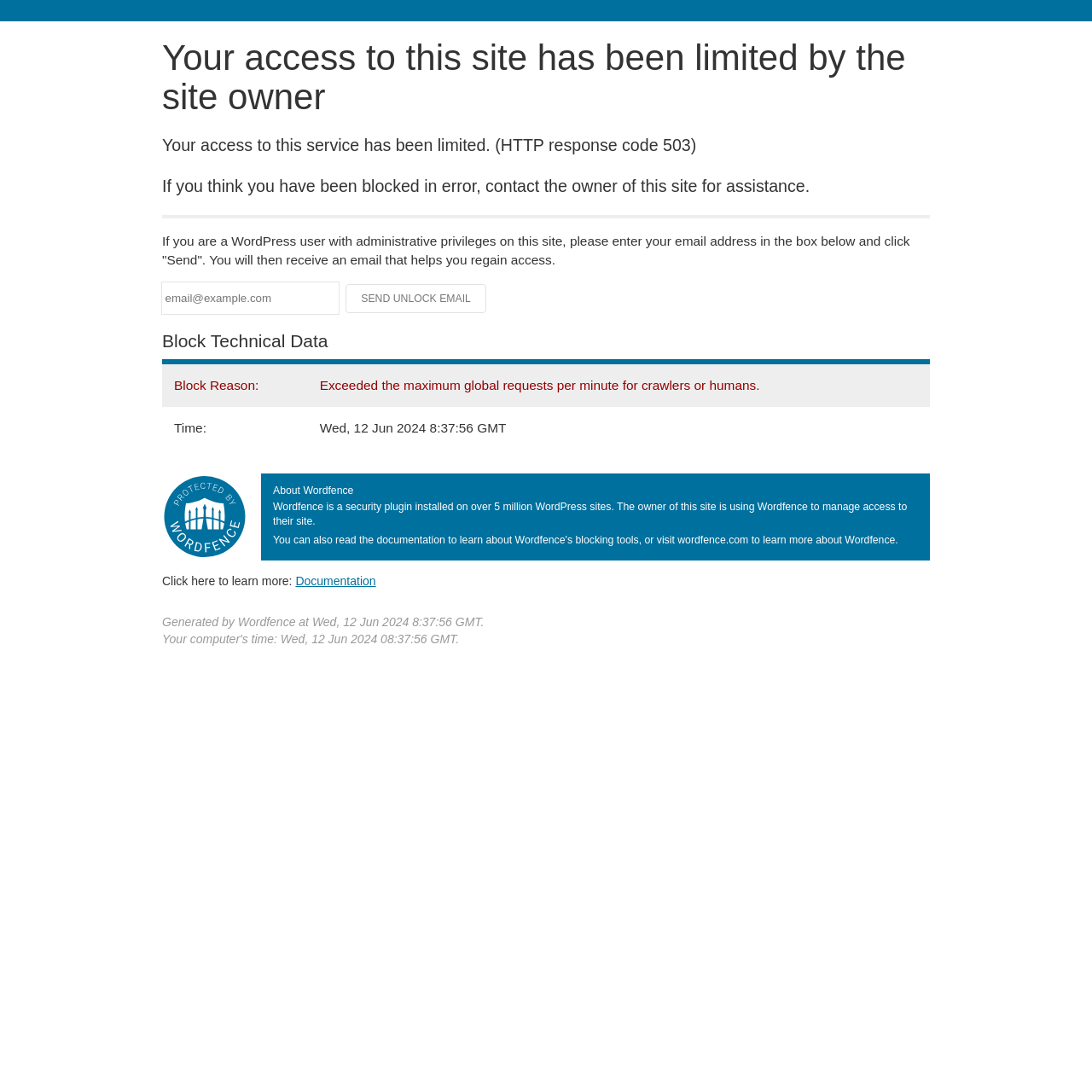Identify the bounding box coordinates for the UI element described as: "name="email" placeholder="email@example.com"". The coordinates should be provided as four floats between 0 and 1: [left, top, right, bottom].

[0.148, 0.259, 0.31, 0.287]